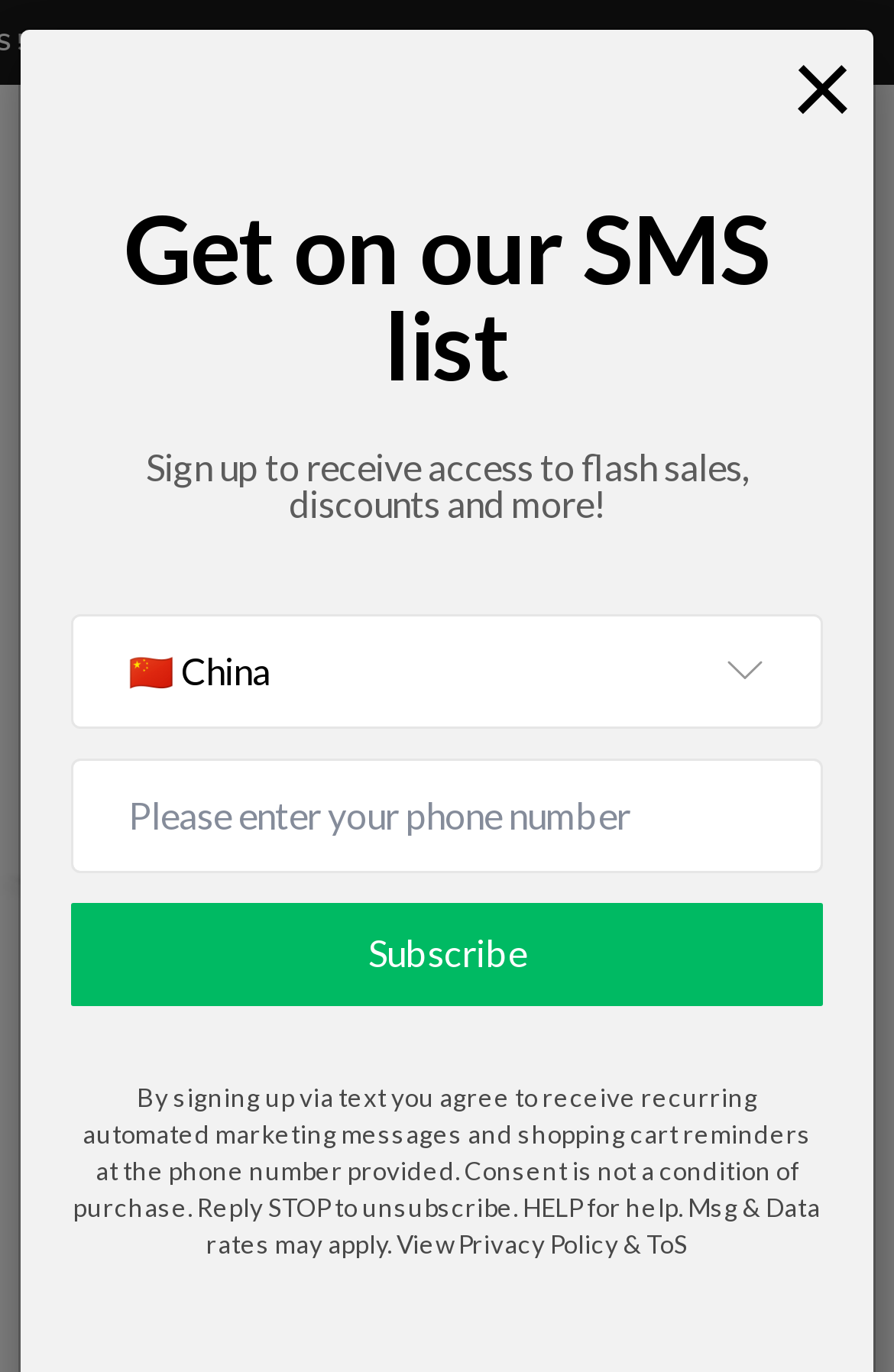Find and indicate the bounding box coordinates of the region you should select to follow the given instruction: "Open cart".

[0.892, 0.097, 0.949, 0.134]